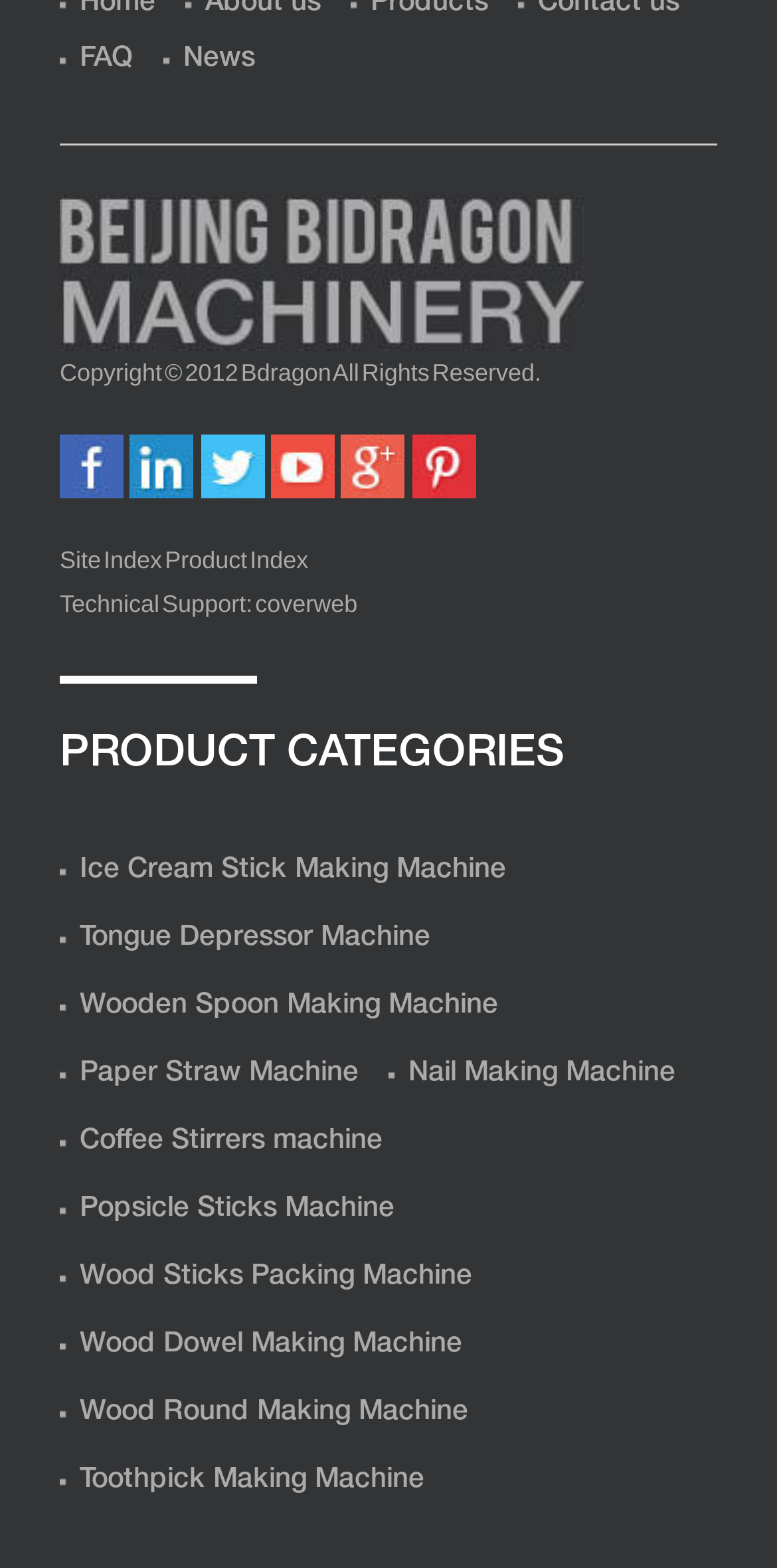Identify the bounding box coordinates necessary to click and complete the given instruction: "visit Ice Cream Stick Making Machine page".

[0.103, 0.546, 0.651, 0.563]